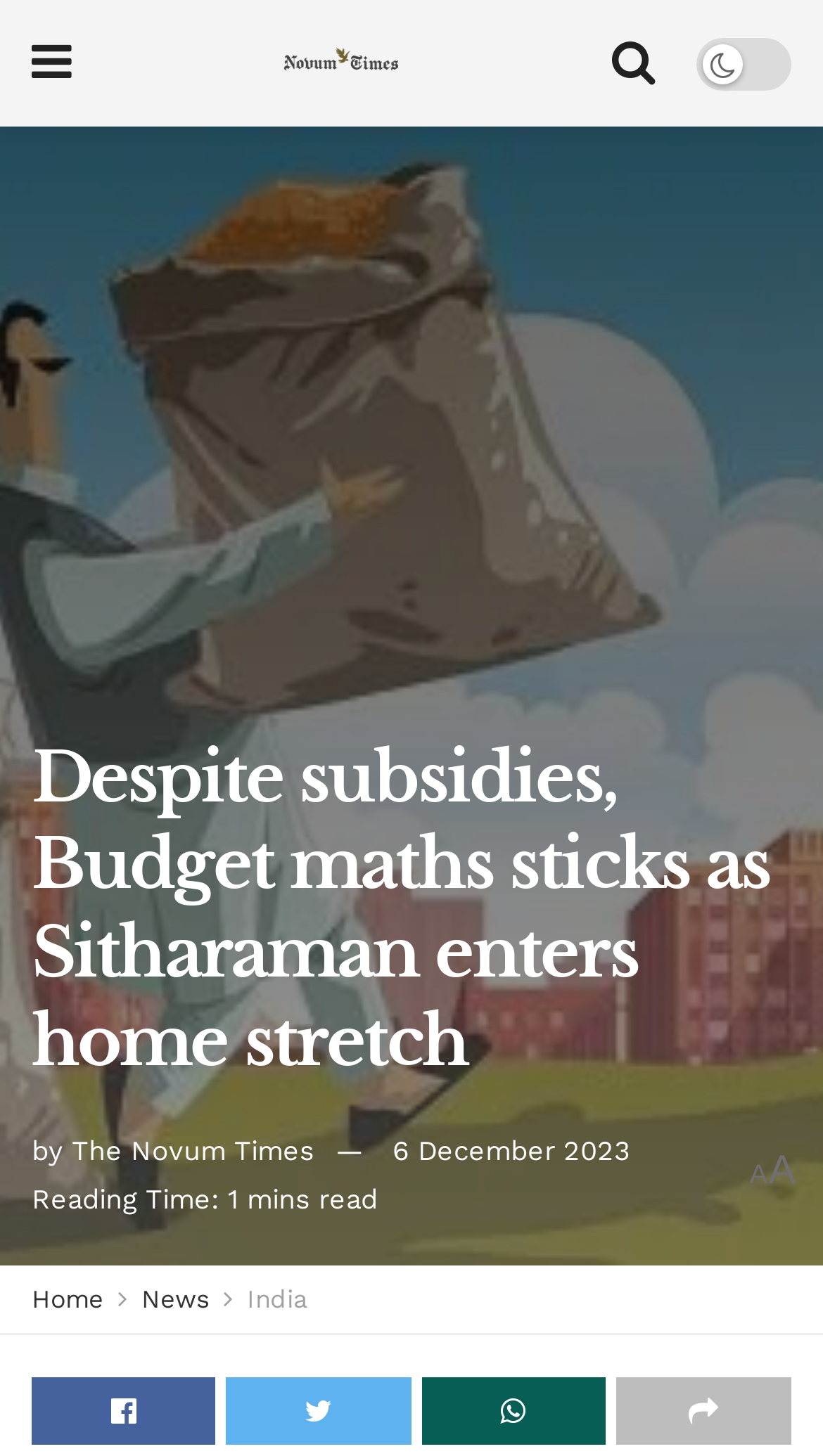Kindly determine the bounding box coordinates of the area that needs to be clicked to fulfill this instruction: "Watch YouTube videos".

None